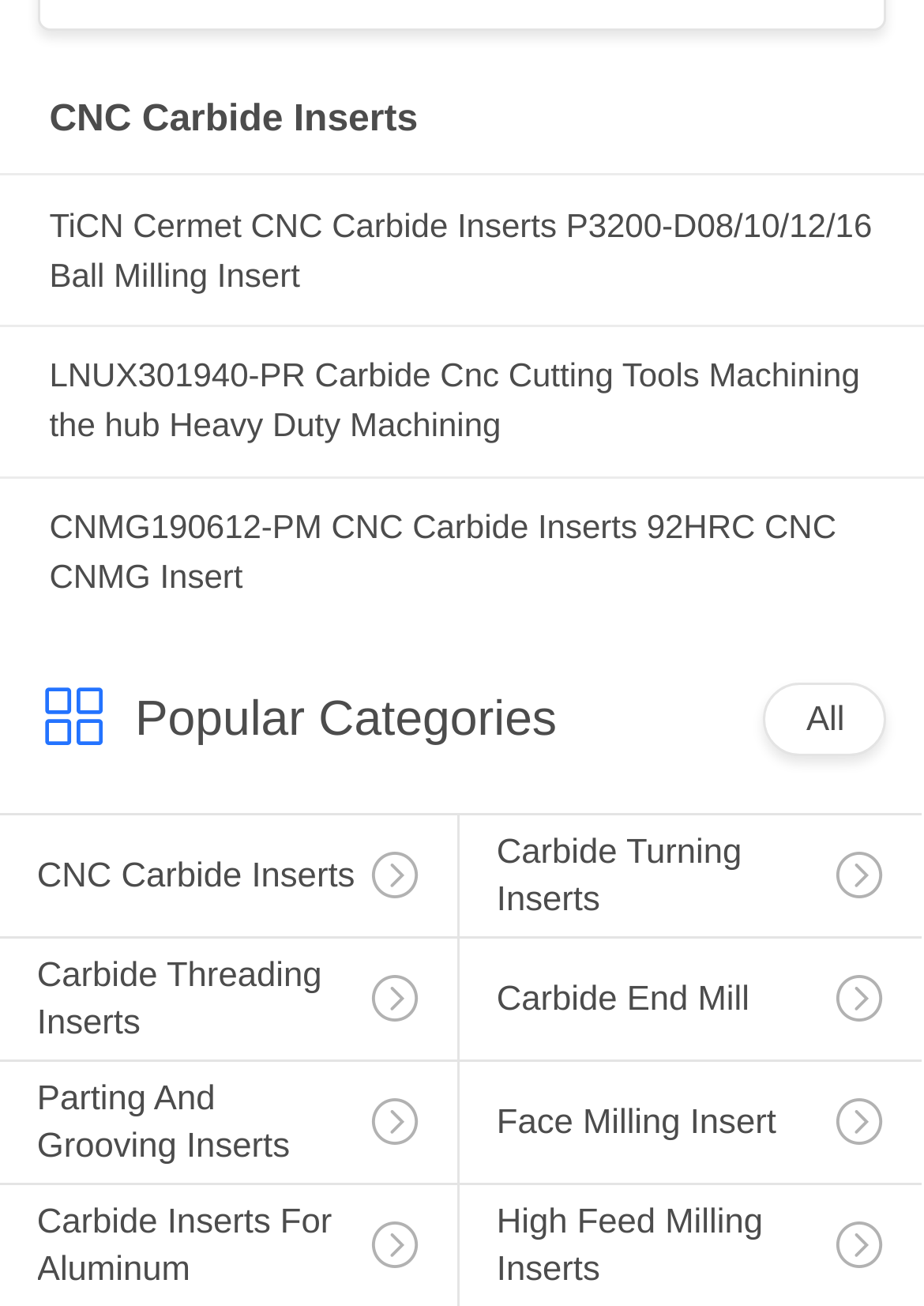Find the bounding box coordinates for the HTML element described in this sentence: "Fall Drawing Illustrations". Provide the coordinates as four float numbers between 0 and 1, in the format [left, top, right, bottom].

None